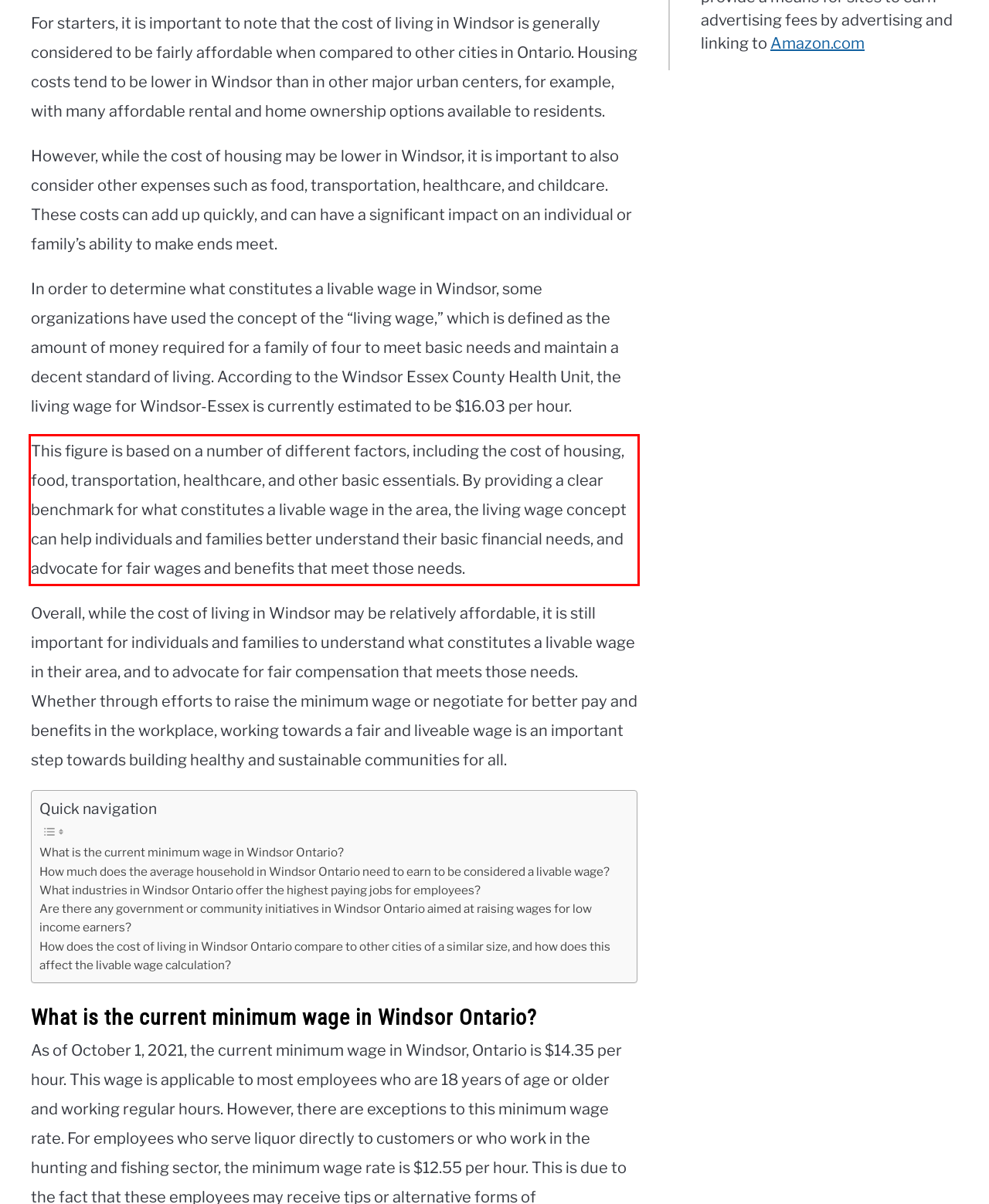Within the screenshot of the webpage, there is a red rectangle. Please recognize and generate the text content inside this red bounding box.

This figure is based on a number of different factors, including the cost of housing, food, transportation, healthcare, and other basic essentials. By providing a clear benchmark for what constitutes a livable wage in the area, the living wage concept can help individuals and families better understand their basic financial needs, and advocate for fair wages and benefits that meet those needs.